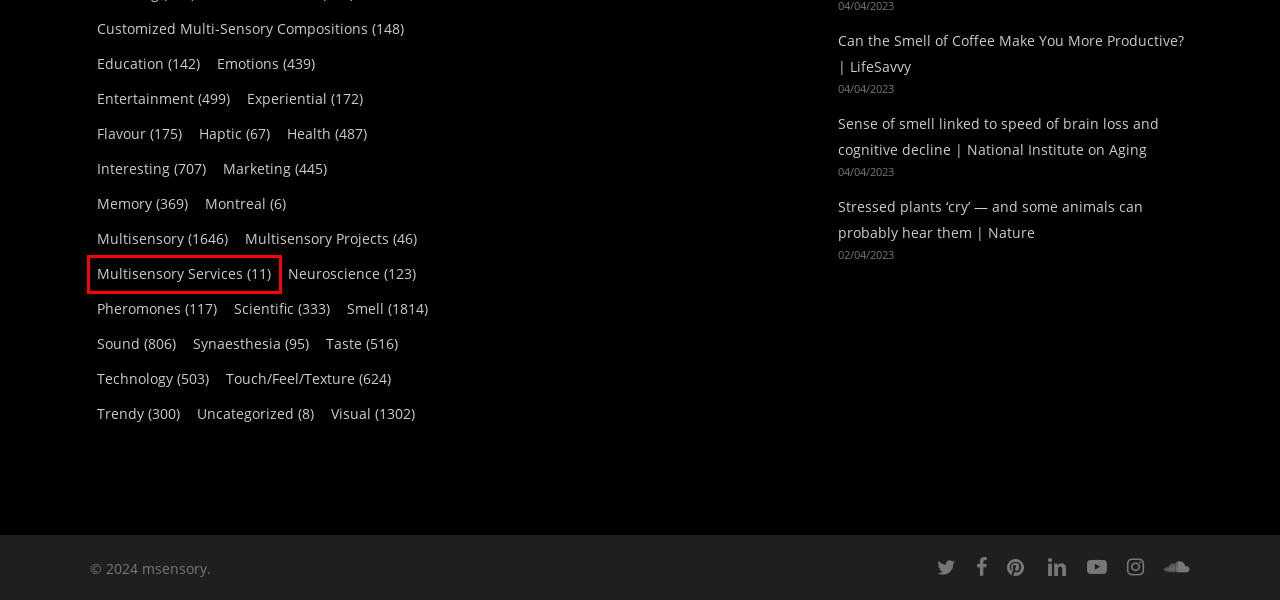You have a screenshot of a webpage, and a red bounding box highlights an element. Select the webpage description that best fits the new page after clicking the element within the bounding box. Options are:
A. Haptic – msensory
B. Visual – msensory
C. Education – msensory
D. Touch/Feel/Texture – msensory
E. Multisensory Services – msensory
F. Neuroscience – msensory
G. Stressed plants ‘cry’ — and some animals can probably hear them | Nature – msensory
H. Flavour – msensory

E